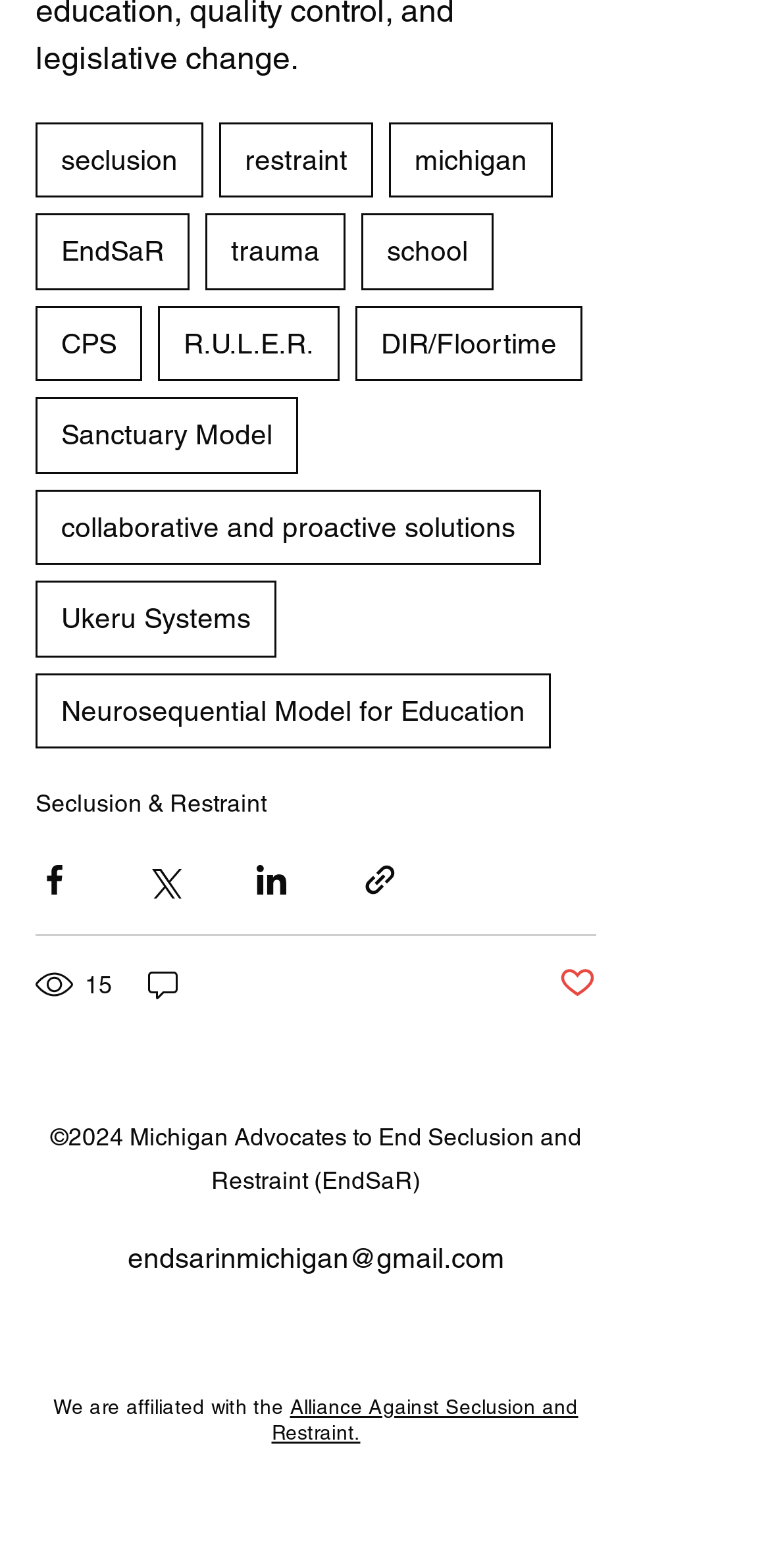Specify the bounding box coordinates of the area to click in order to follow the given instruction: "Check the number of views."

[0.046, 0.615, 0.151, 0.642]